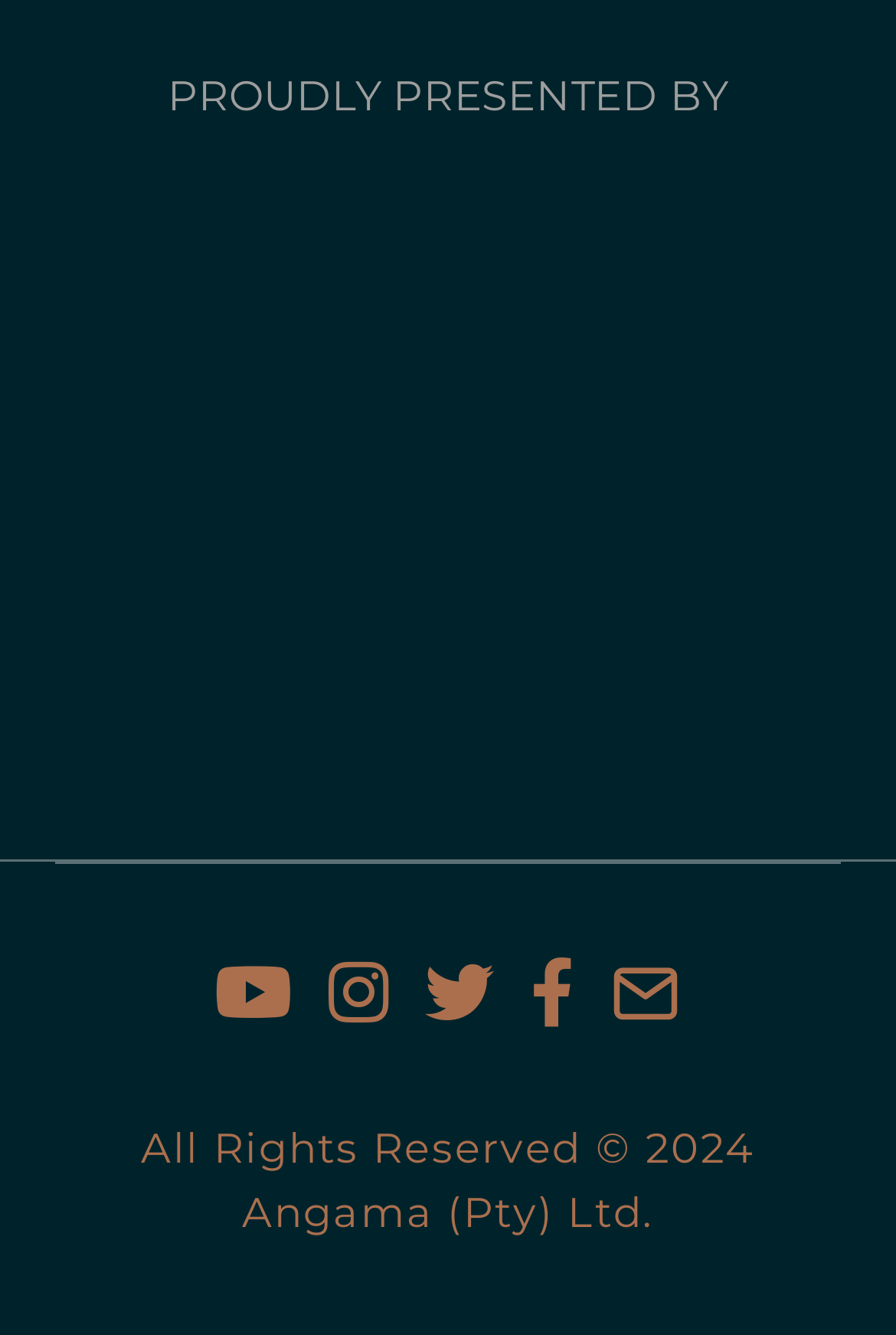Predict the bounding box of the UI element that fits this description: "Mail to".

[0.682, 0.701, 0.761, 0.784]